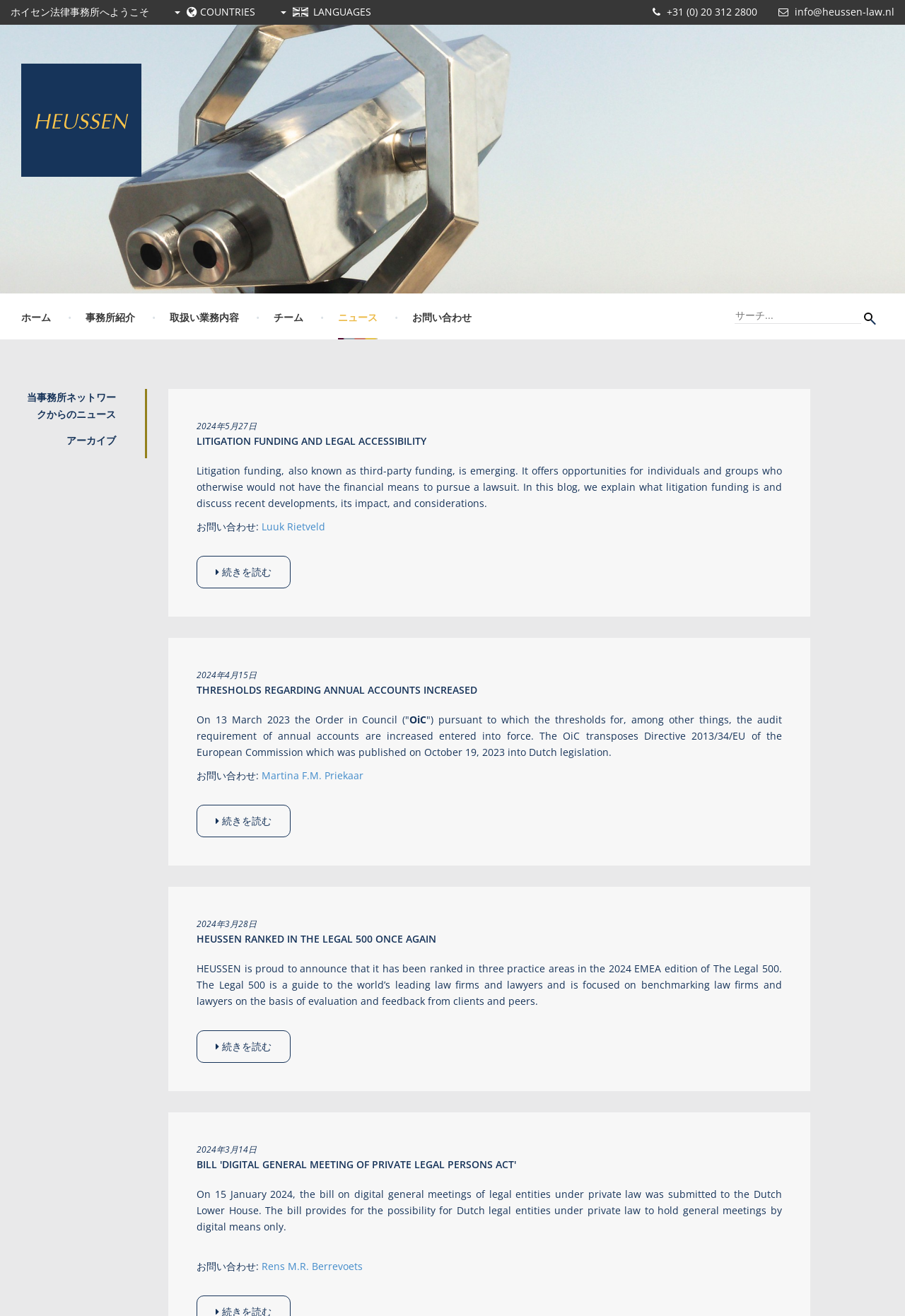How many news articles are on the webpage?
Using the picture, provide a one-word or short phrase answer.

4